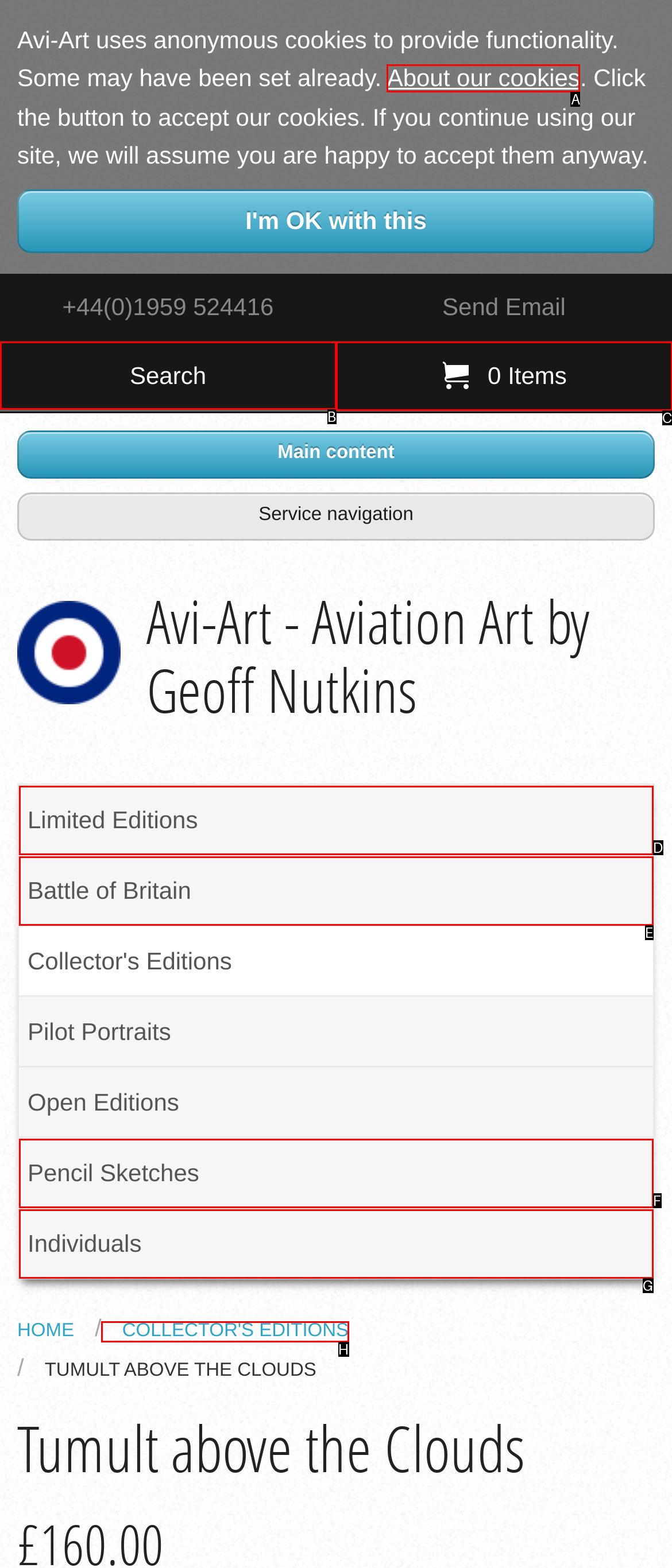Identify the HTML element to click to execute this task: Search for something Respond with the letter corresponding to the proper option.

B